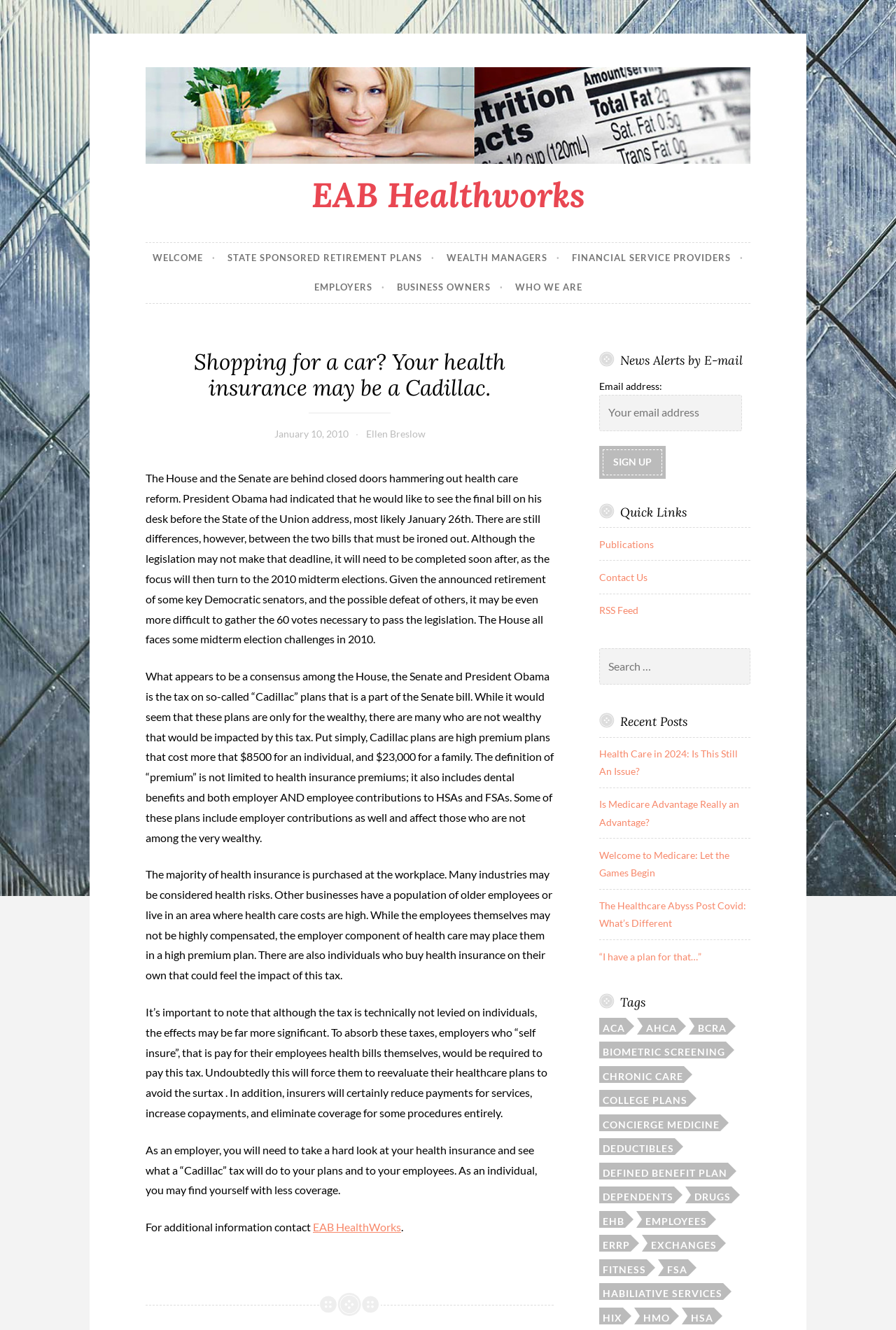Please find the bounding box coordinates of the section that needs to be clicked to achieve this instruction: "Search for something".

[0.669, 0.488, 0.838, 0.515]